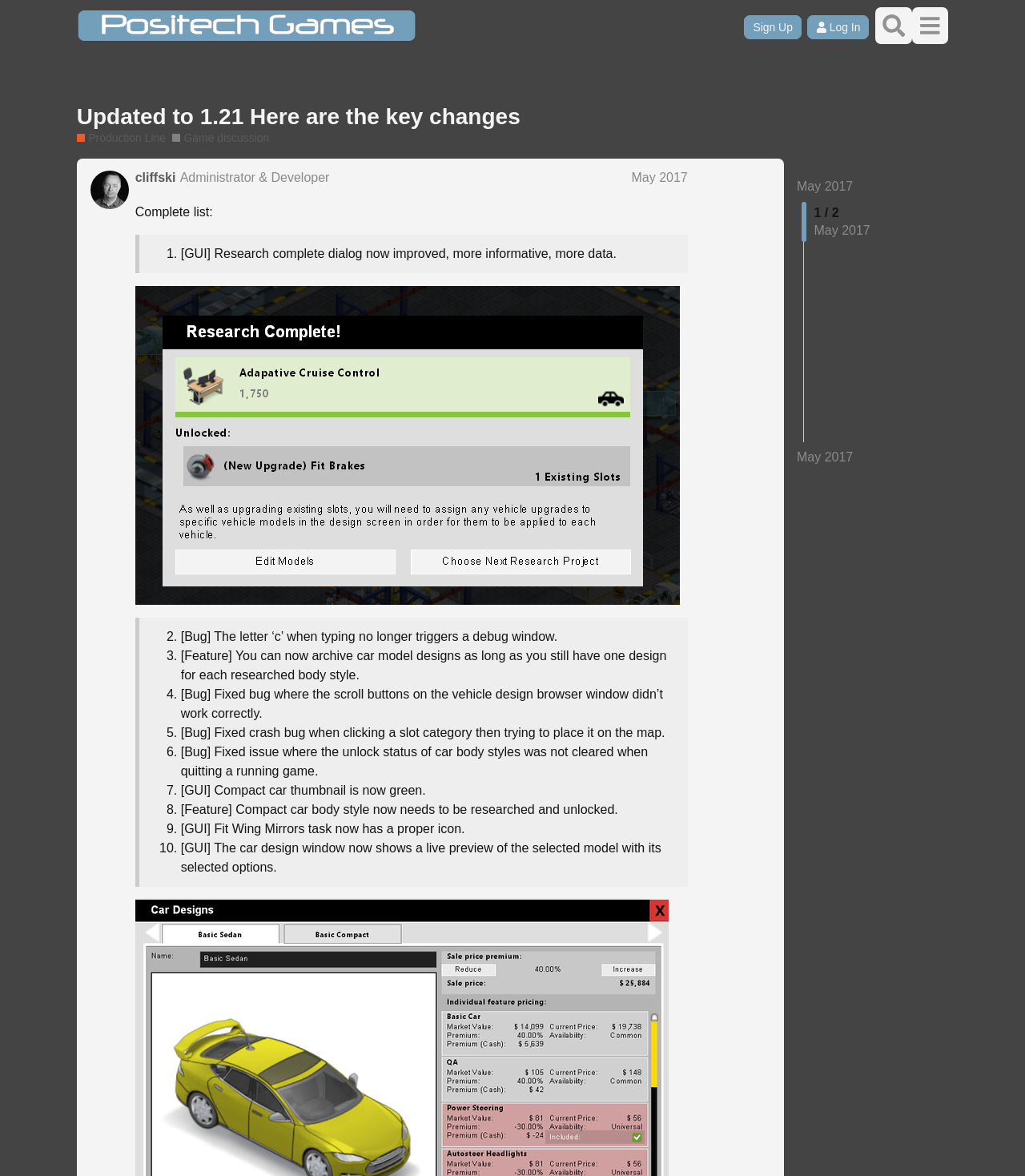Provide your answer in a single word or phrase: 
What is the issue fixed in the 'Fit Wing Mirrors' task?

No icon